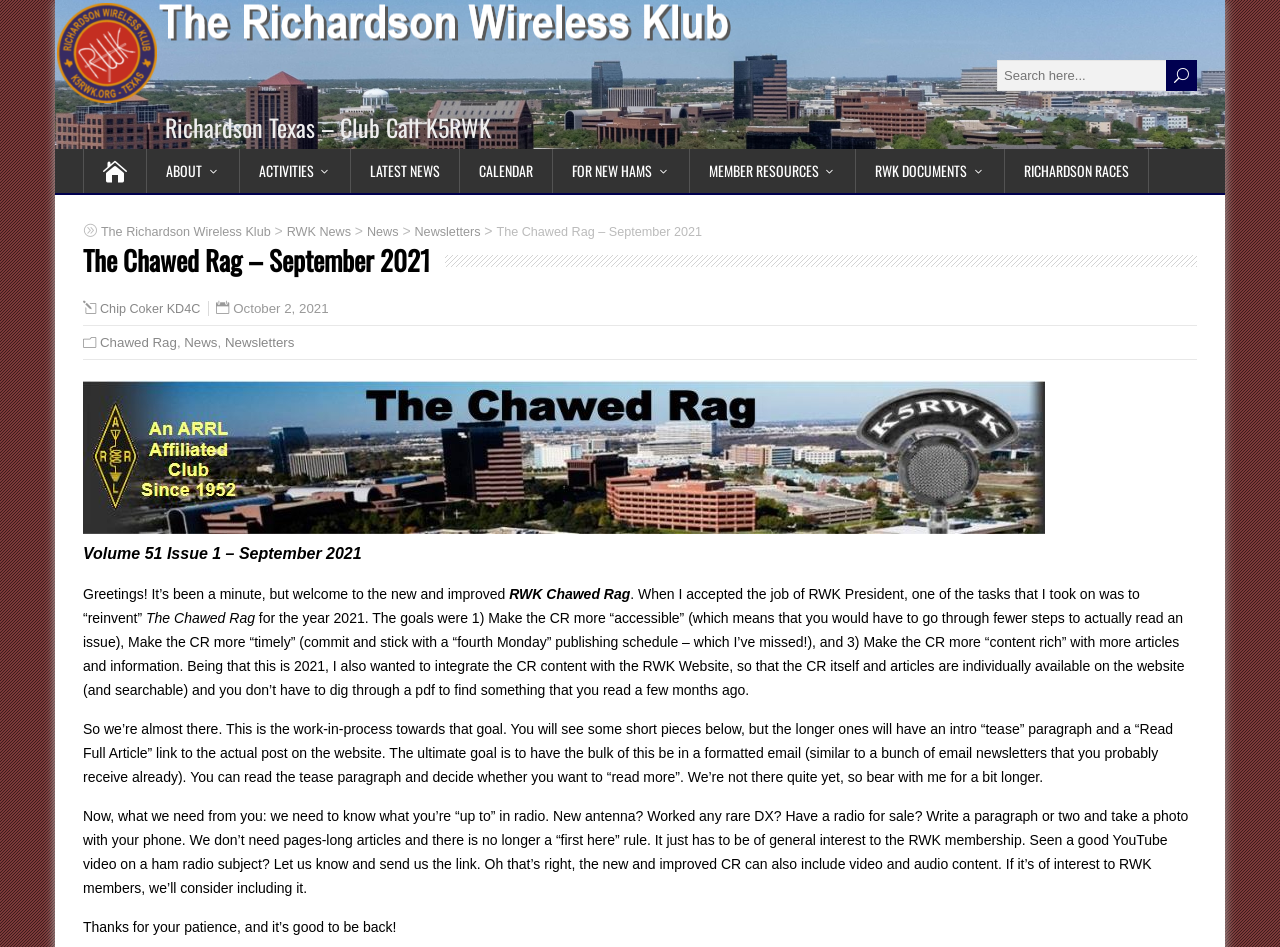Extract the main title from the webpage and generate its text.

The Chawed Rag – September 2021